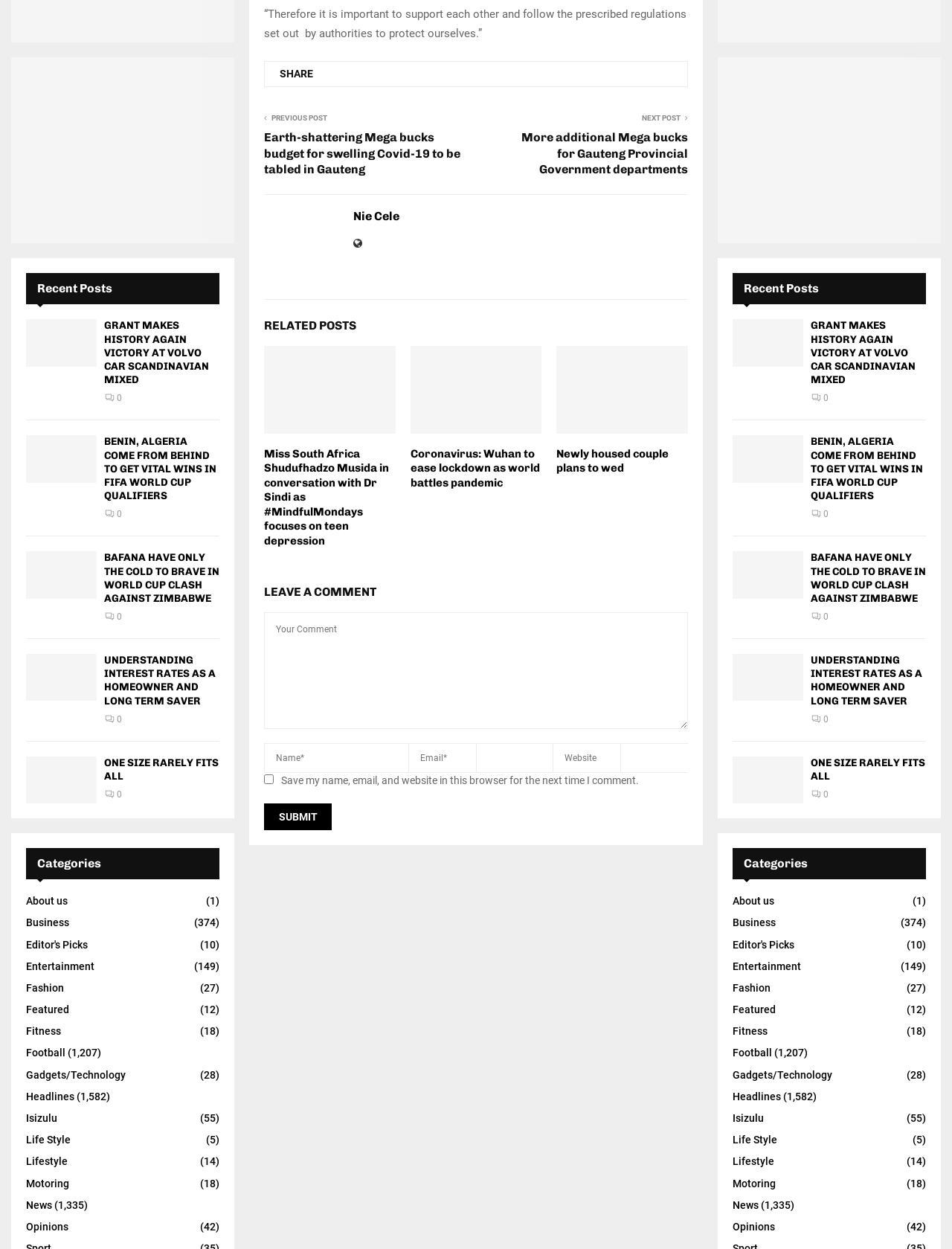Locate the bounding box coordinates of the element I should click to achieve the following instruction: "Read the 'Earth-shattering Mega bucks budget for swelling Covid-19 to be tabled in Gauteng' article".

[0.277, 0.104, 0.484, 0.141]